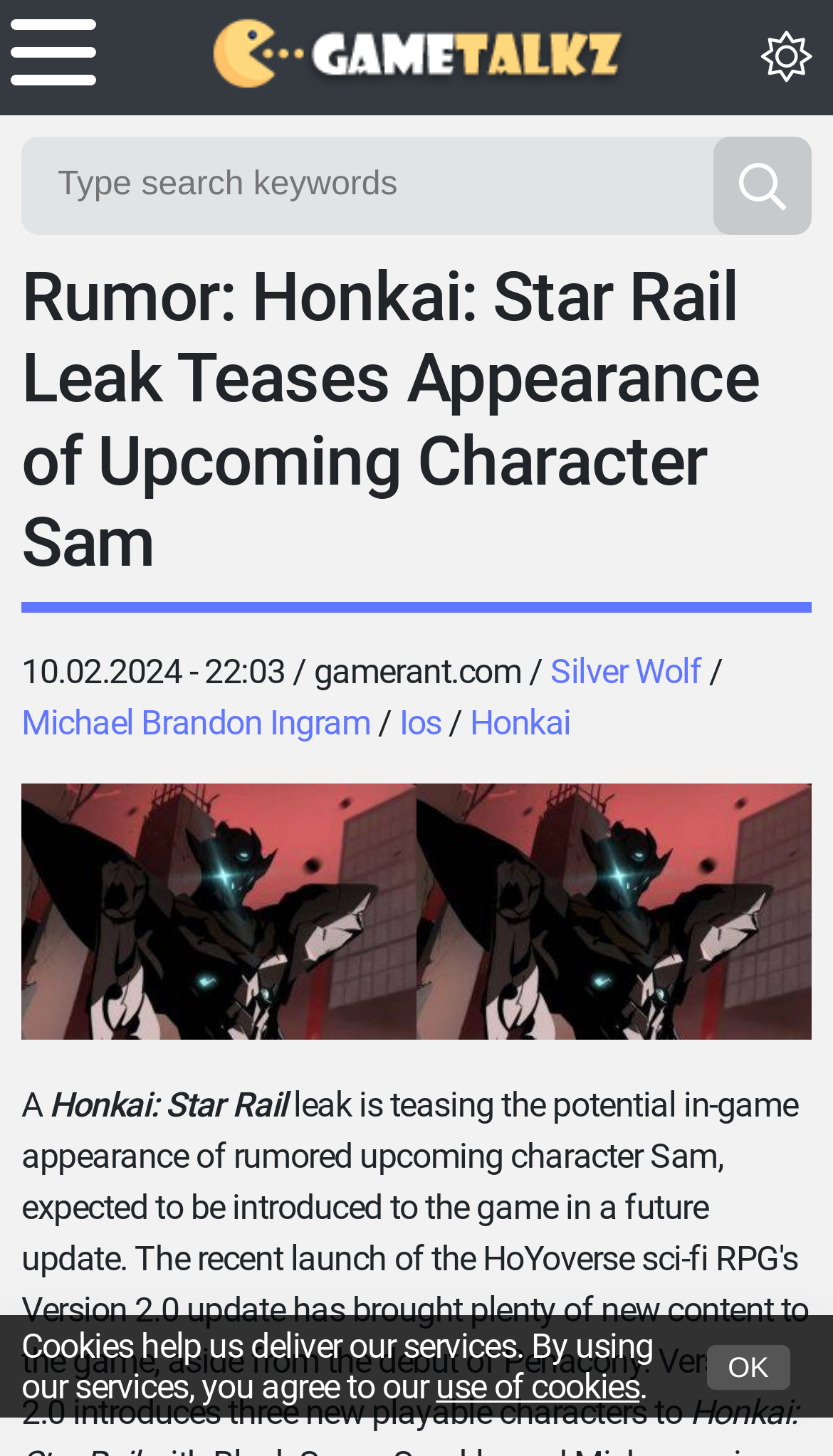Answer the question in a single word or phrase:
What is the name of the author of the article?

Michael Brandon Ingram